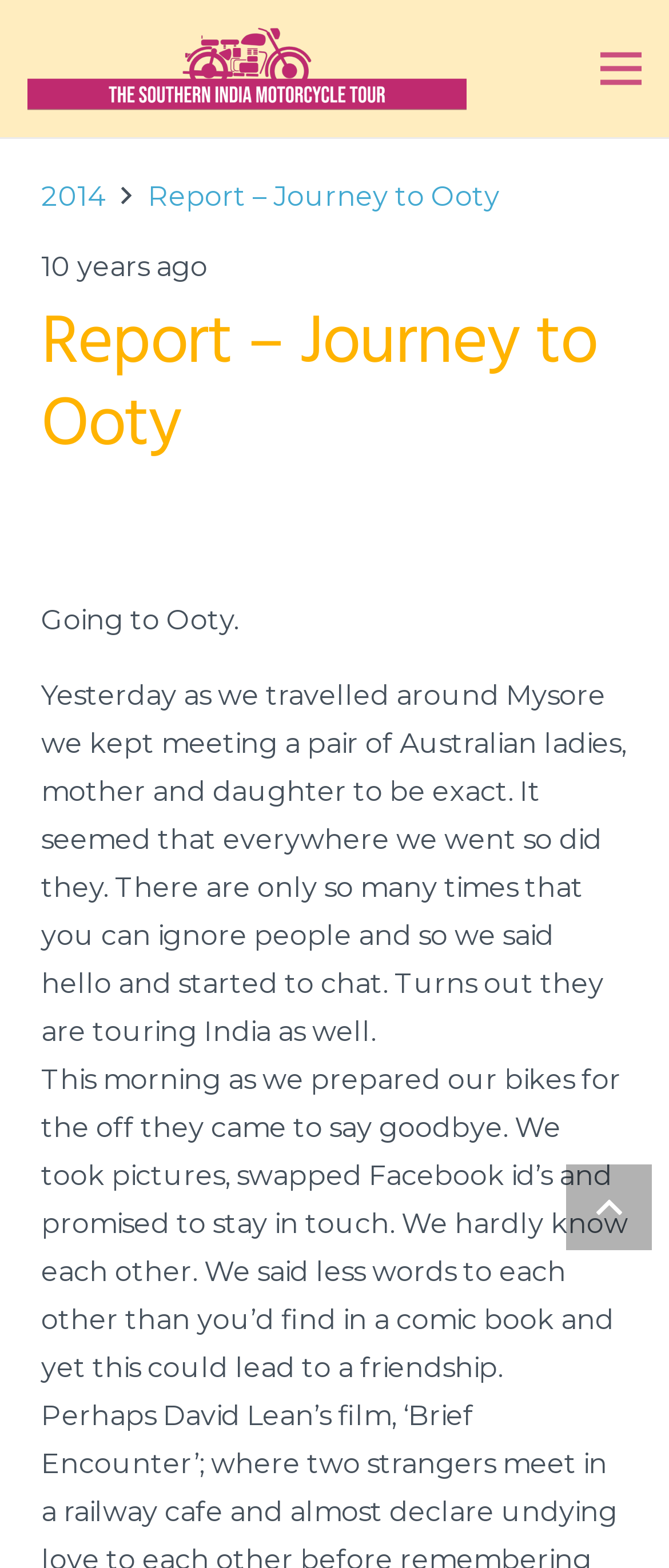Please reply to the following question using a single word or phrase: 
What is the author's activity in Mysore?

Travelling